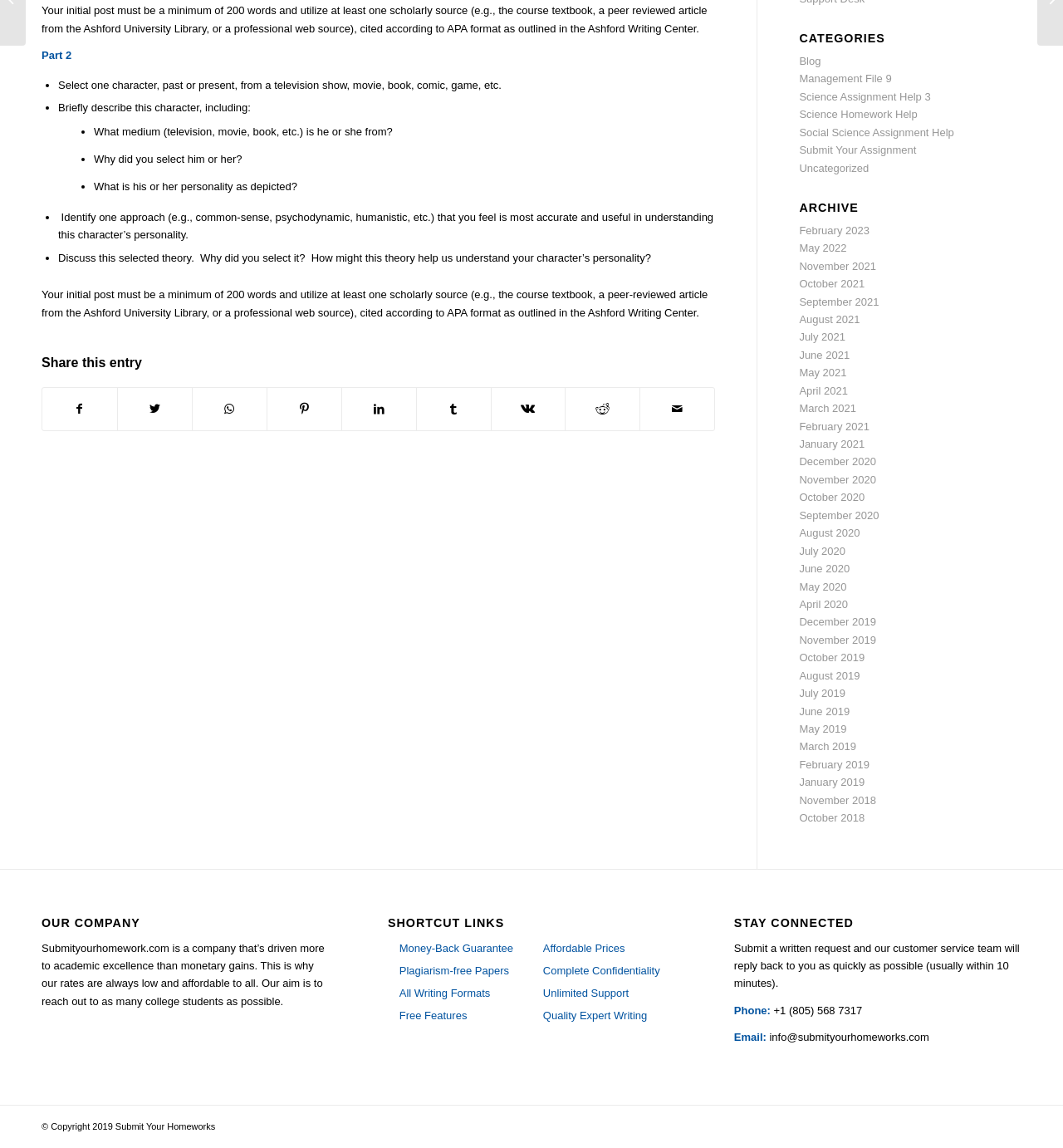Using the provided description April 2020, find the bounding box coordinates for the UI element. Provide the coordinates in (top-left x, top-left y, bottom-right x, bottom-right y) format, ensuring all values are between 0 and 1.

[0.752, 0.521, 0.798, 0.532]